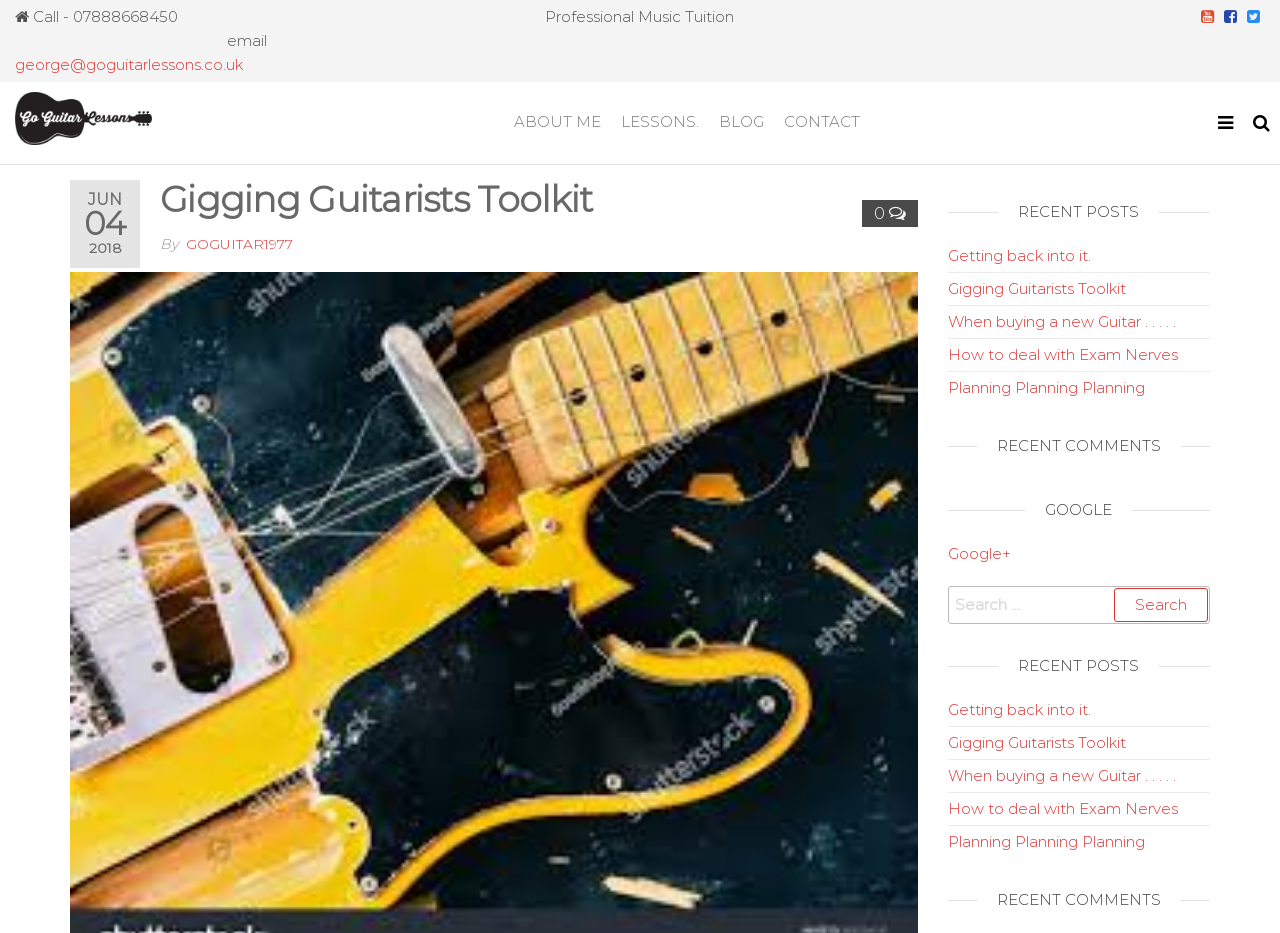Highlight the bounding box coordinates of the element that should be clicked to carry out the following instruction: "Search for something". The coordinates must be given as four float numbers ranging from 0 to 1, i.e., [left, top, right, bottom].

[0.74, 0.628, 0.945, 0.669]